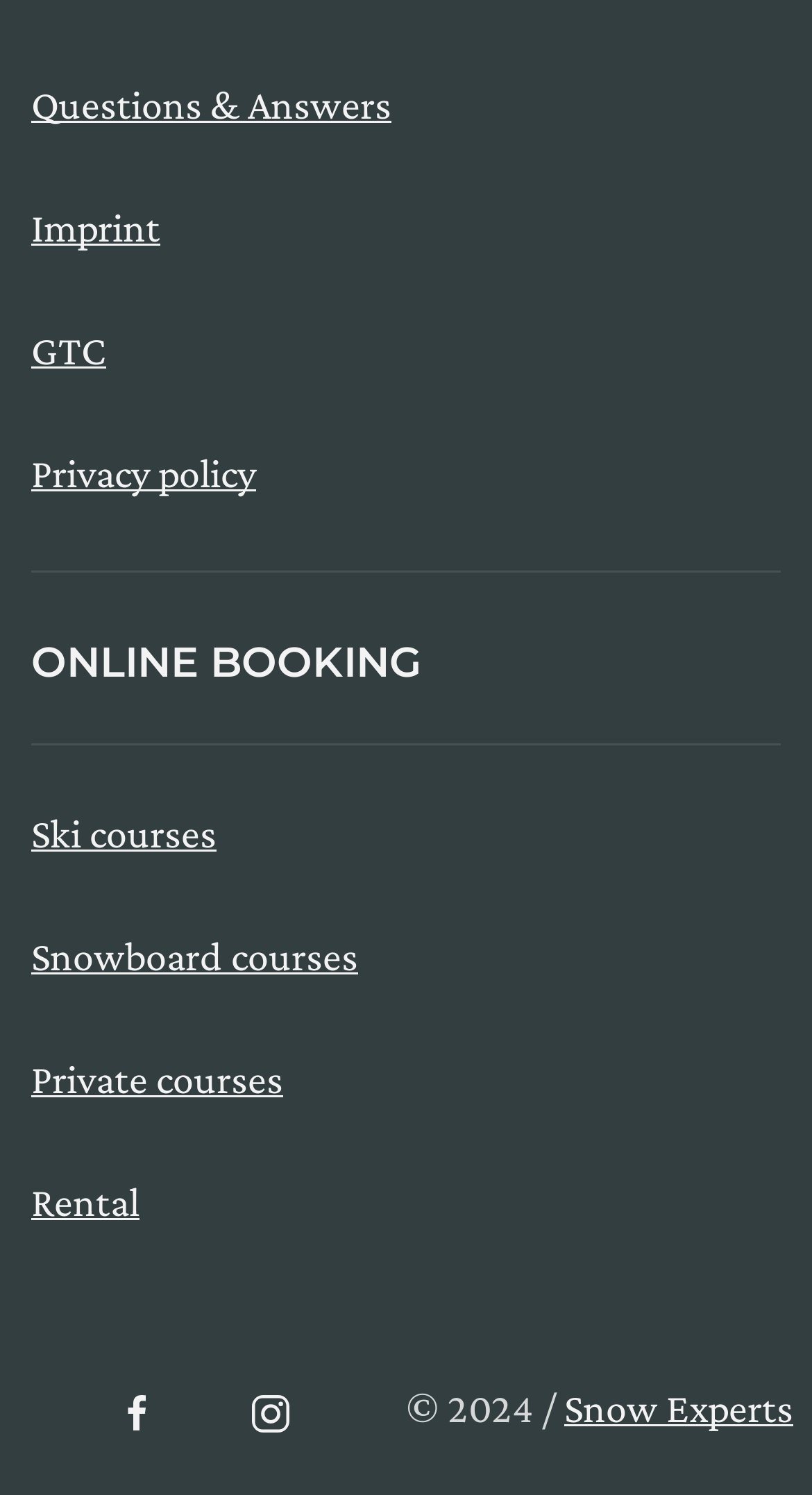Please specify the bounding box coordinates of the region to click in order to perform the following instruction: "Post a comment".

None